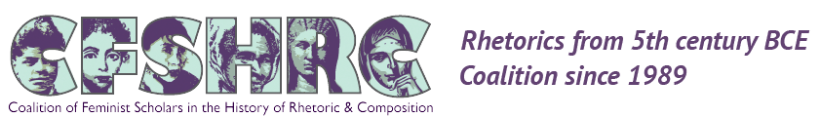Describe the scene depicted in the image with great detail.

The image features the logo of the Coalition of Feminist Scholars in the History of Rhetoric and Composition (CFSHRC). It prominently showcases the acronym "CFSHRC" crafted from stylized portraits of influential figures in rhetorical history, highlighting the coalition's commitment to feminist scholarship. The tagline beneath the acronym reads "Rhetorics from 5th century BCE," emphasizing the coalition's focus on historical discourse, alongside the phrase "Coalition since 1989," which denotes its establishment and ongoing mission to advocate for feminist perspectives within the fields of rhetoric and composition. The overall design reflects a blend of historical significance and contemporary relevance, central to the coalition's identity.